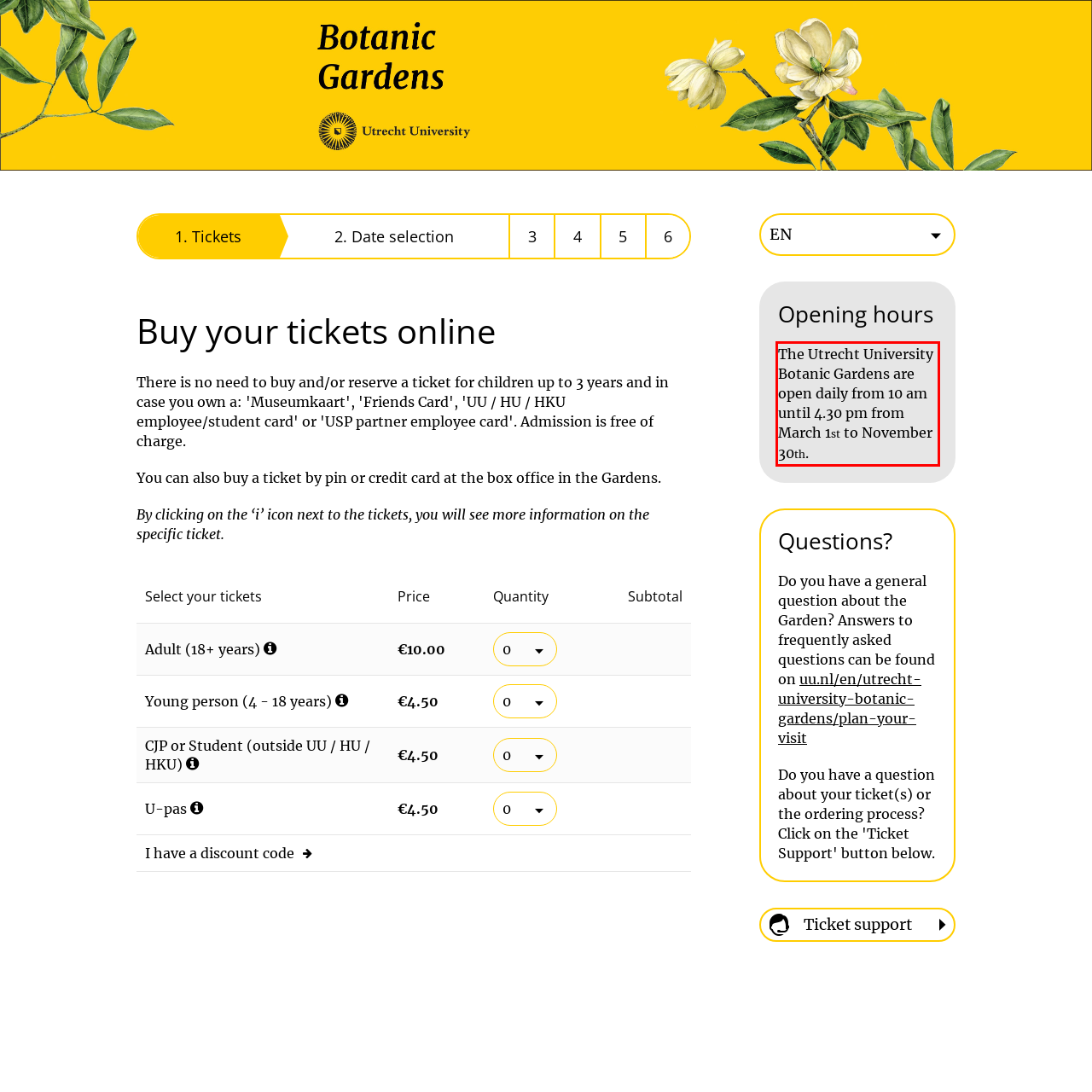Given a screenshot of a webpage containing a red rectangle bounding box, extract and provide the text content found within the red bounding box.

The Utrecht University Botanic Gardens are open daily from 10 am until 4.30 pm from March 1st to November 30th.